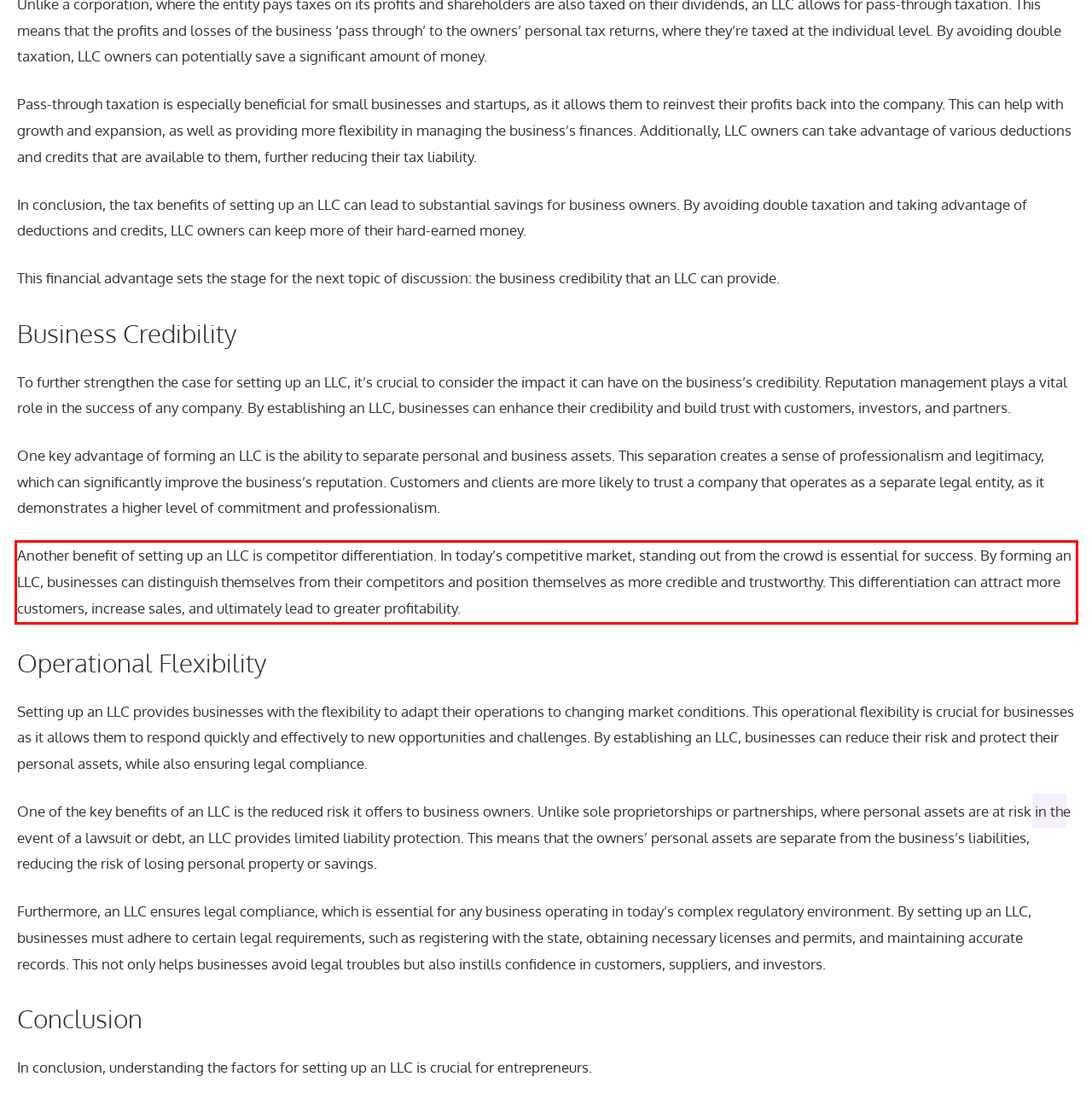With the provided screenshot of a webpage, locate the red bounding box and perform OCR to extract the text content inside it.

Another benefit of setting up an LLC is competitor differentiation. In today’s competitive market, standing out from the crowd is essential for success. By forming an LLC, businesses can distinguish themselves from their competitors and position themselves as more credible and trustworthy. This differentiation can attract more customers, increase sales, and ultimately lead to greater profitability.